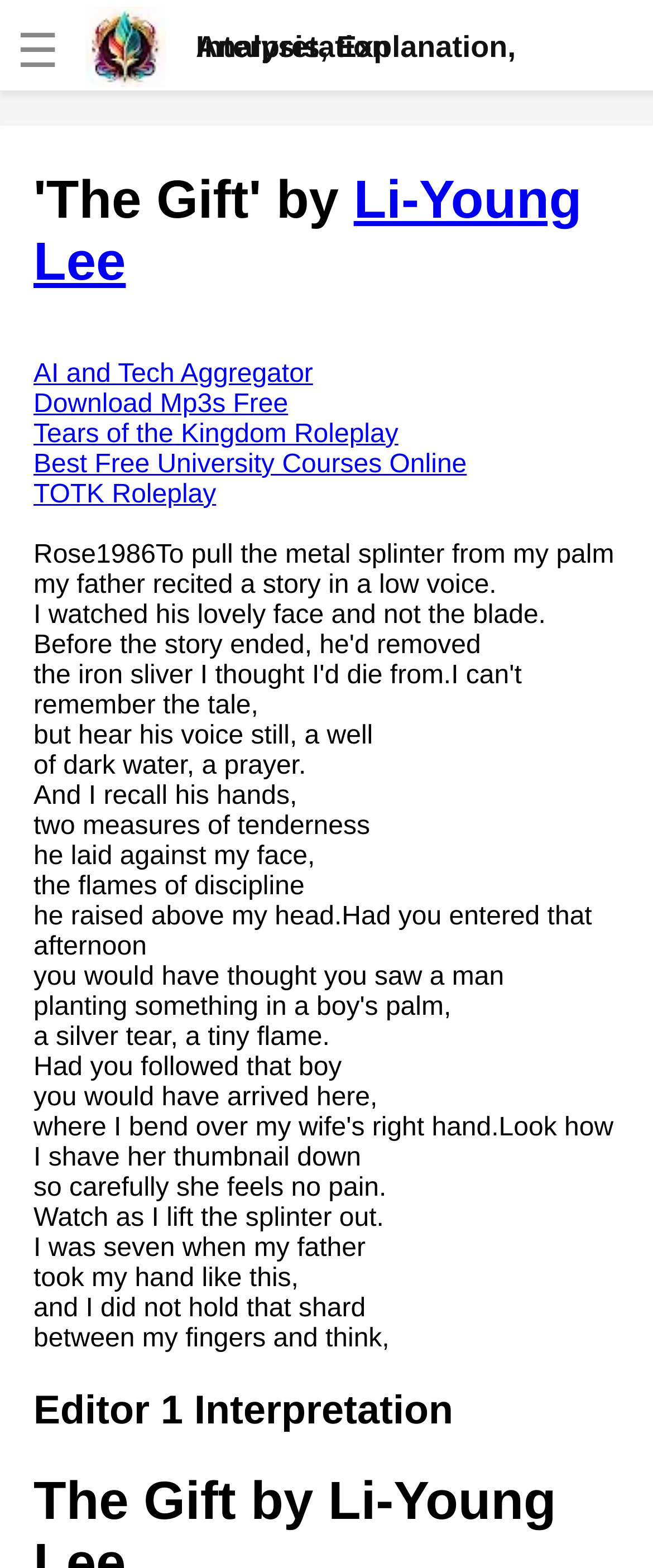Is there a link to analysis of 'Fire And Ice' by Robert Frost? Based on the screenshot, please respond with a single word or phrase.

Yes